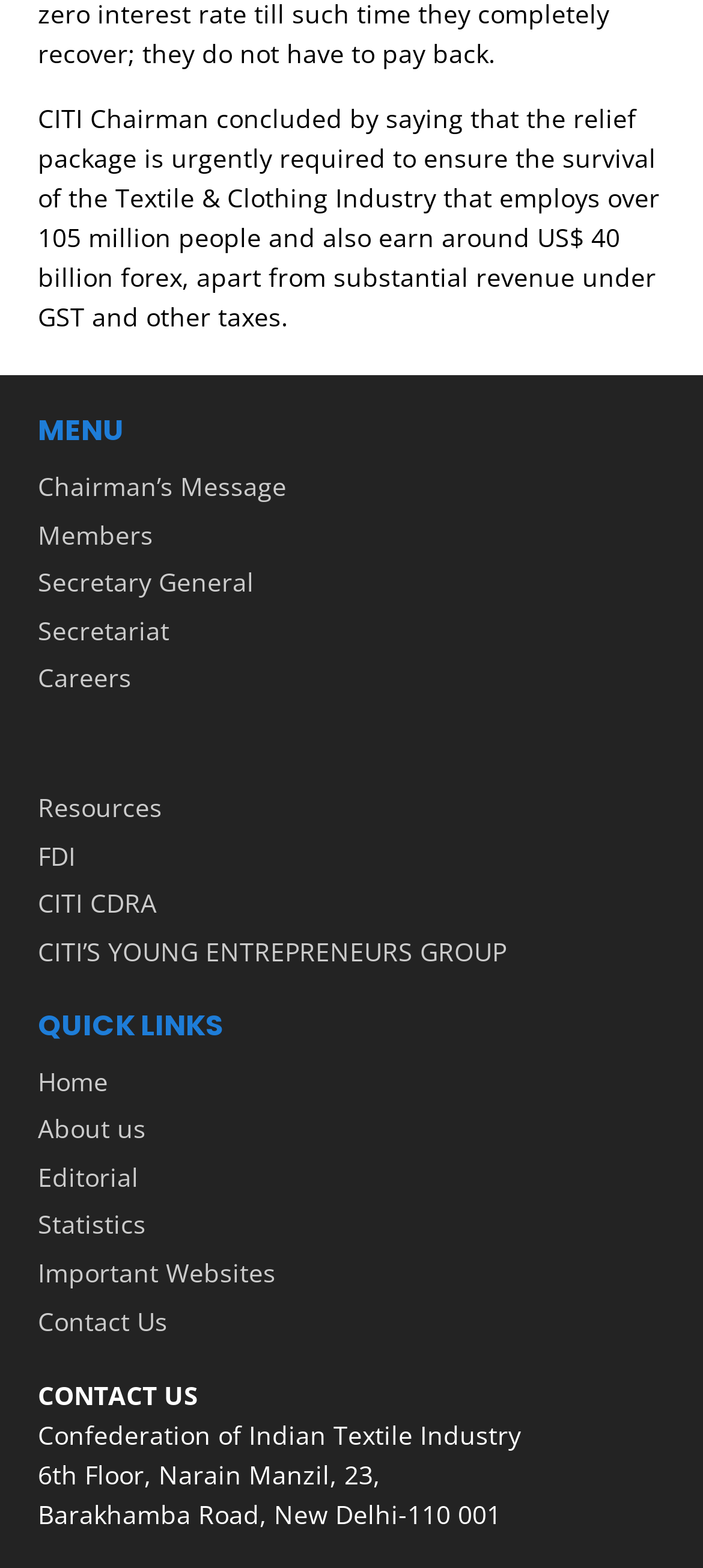Please identify the bounding box coordinates of the area that needs to be clicked to fulfill the following instruction: "Read about CITI CDRA."

[0.054, 0.565, 0.223, 0.587]